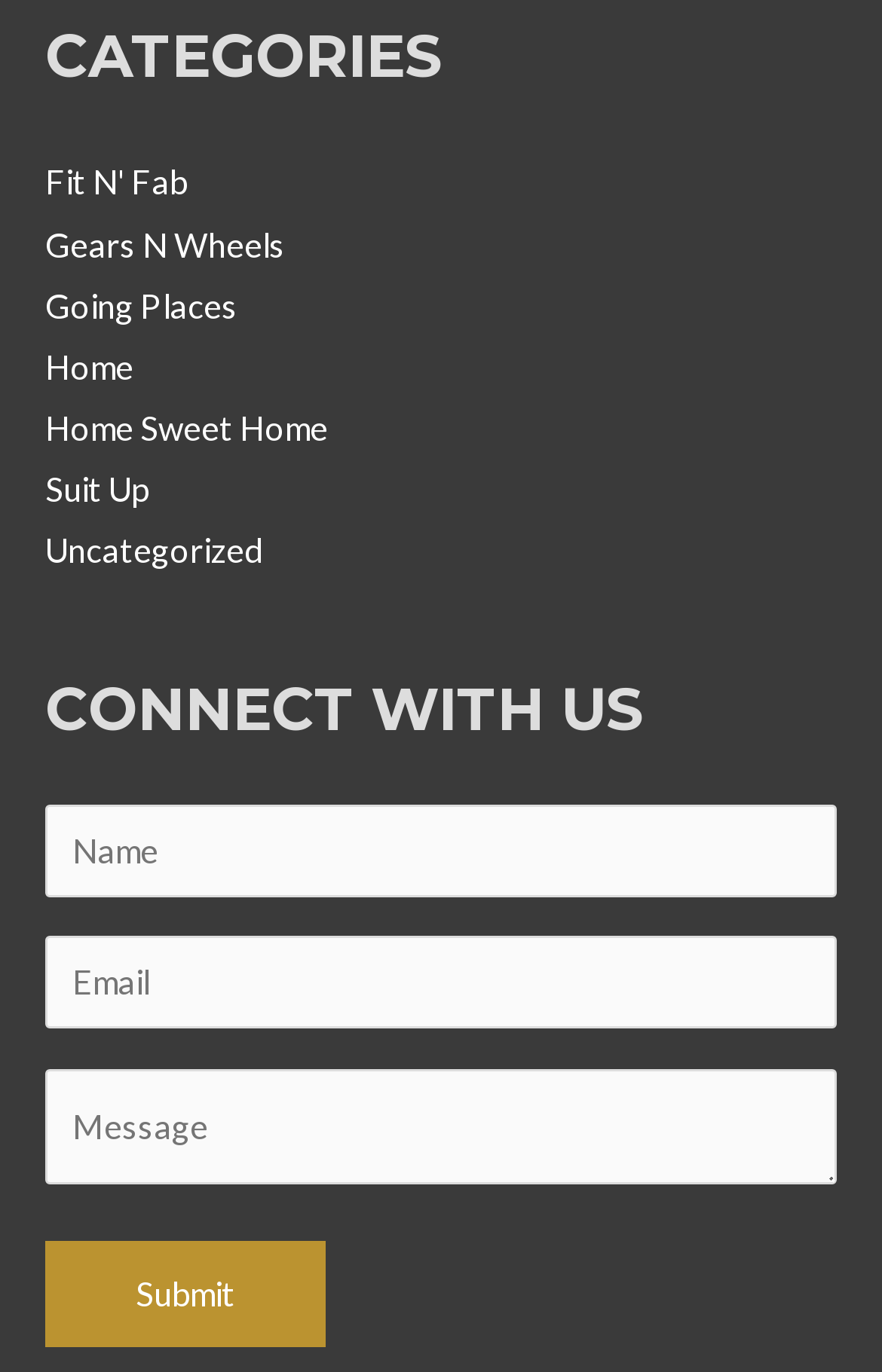Can you show the bounding box coordinates of the region to click on to complete the task described in the instruction: "Click on More"?

None